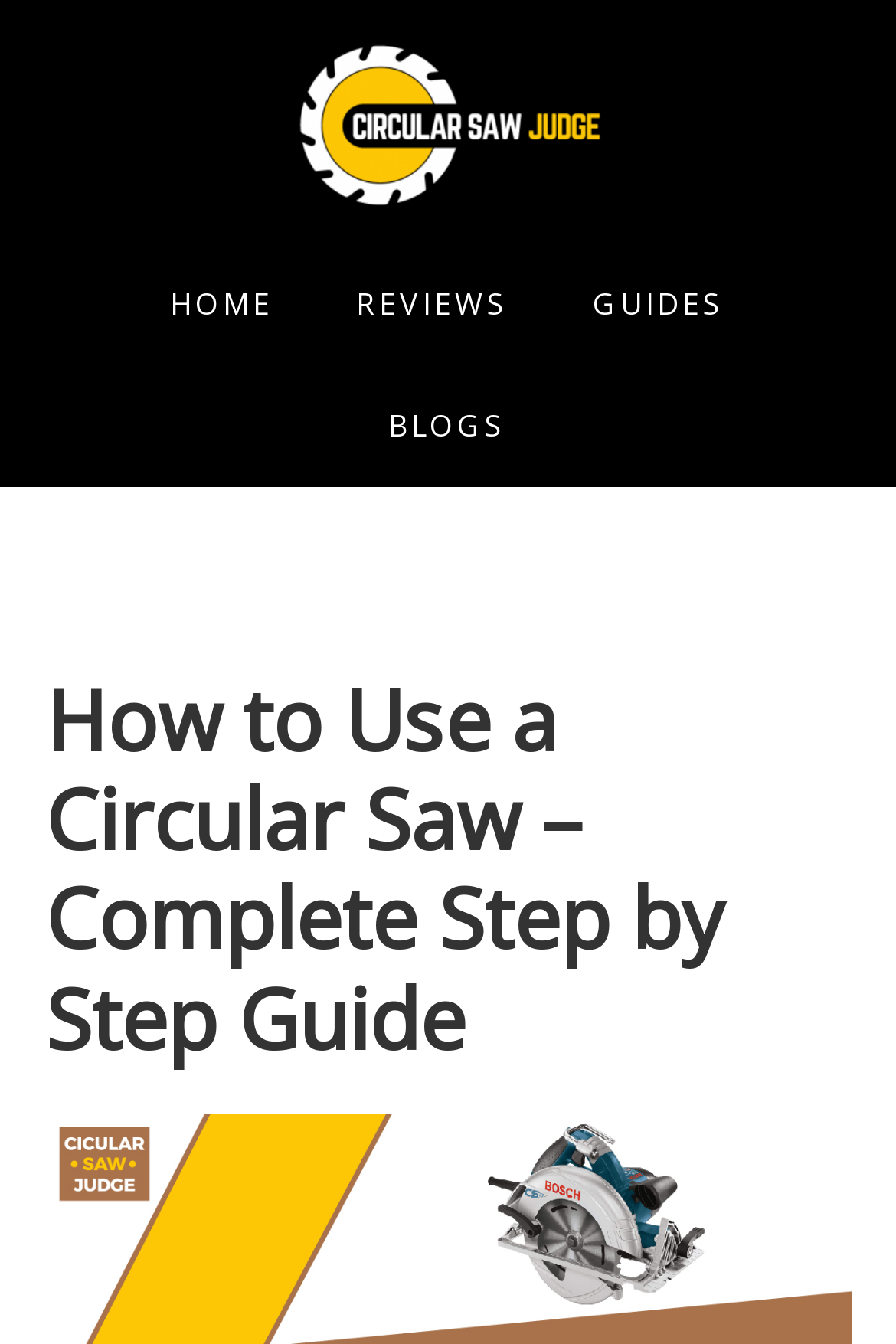How many main navigation items are there?
Utilize the information in the image to give a detailed answer to the question.

I counted the number of link elements inside the navigation element with the label 'Main', which are 'HOME', 'REVIEWS', 'GUIDES', and 'BLOGS', to determine the number of main navigation items.